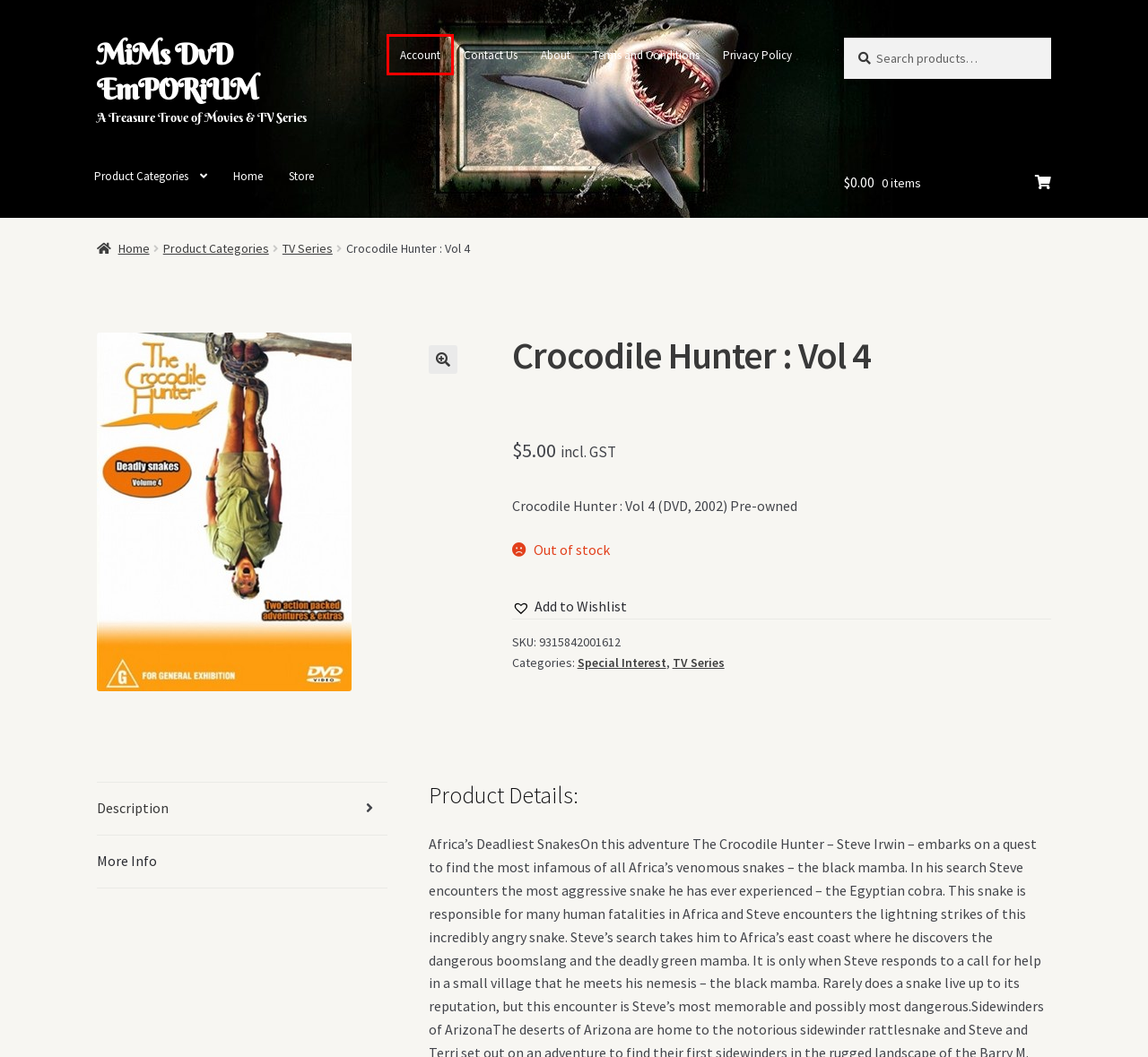You are presented with a screenshot of a webpage containing a red bounding box around a particular UI element. Select the best webpage description that matches the new webpage after clicking the element within the bounding box. Here are the candidates:
A. Privacy Policy - MiMs DvD EmPORiUM
B. Product Categories Archives - MiMs DvD EmPORiUM
C. DVDs & Blu-ray Movies - Save on Pre-loved Movies & TV Series
D. Special Interest Archives - MiMs DvD EmPORiUM
E. Terms and Conditions - MiMs DvD EmPORiUM
F. TV Series Archives - MiMs DvD EmPORiUM
G. About Mims Emporium - Second Hand DVDs at your Fingertips - Mackay Q
H. DVD Store Membership

H